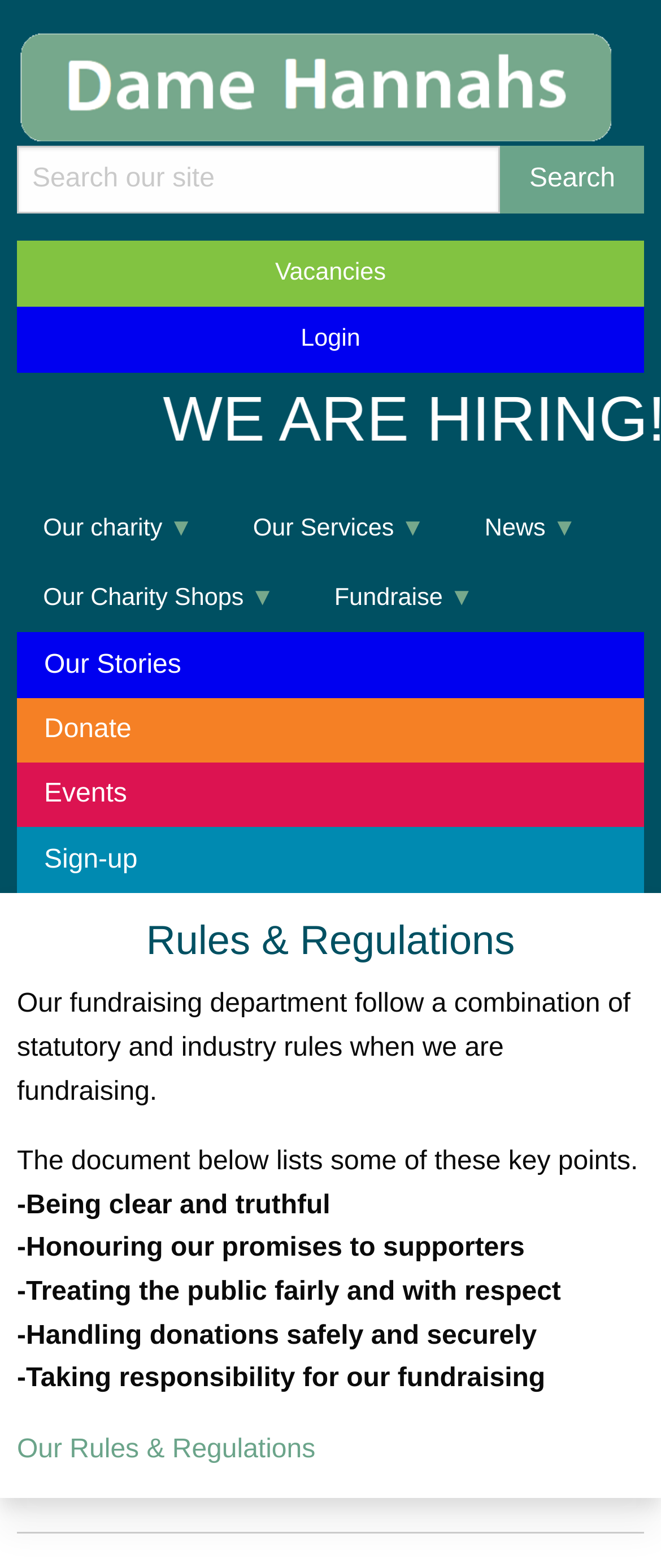Please specify the coordinates of the bounding box for the element that should be clicked to carry out this instruction: "Learn about Our Charity". The coordinates must be four float numbers between 0 and 1, formatted as [left, top, right, bottom].

[0.026, 0.315, 0.332, 0.359]